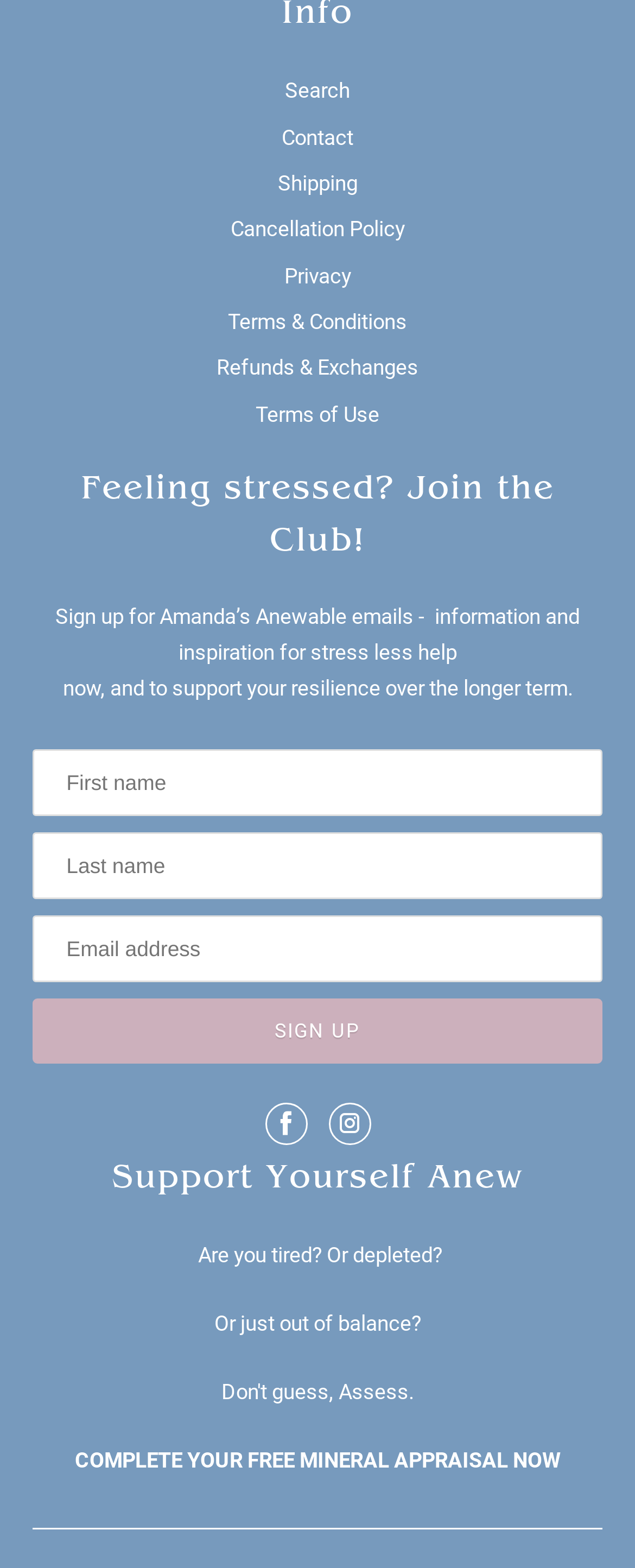What is the theme of the webpage?
Your answer should be a single word or phrase derived from the screenshot.

Stress and wellness